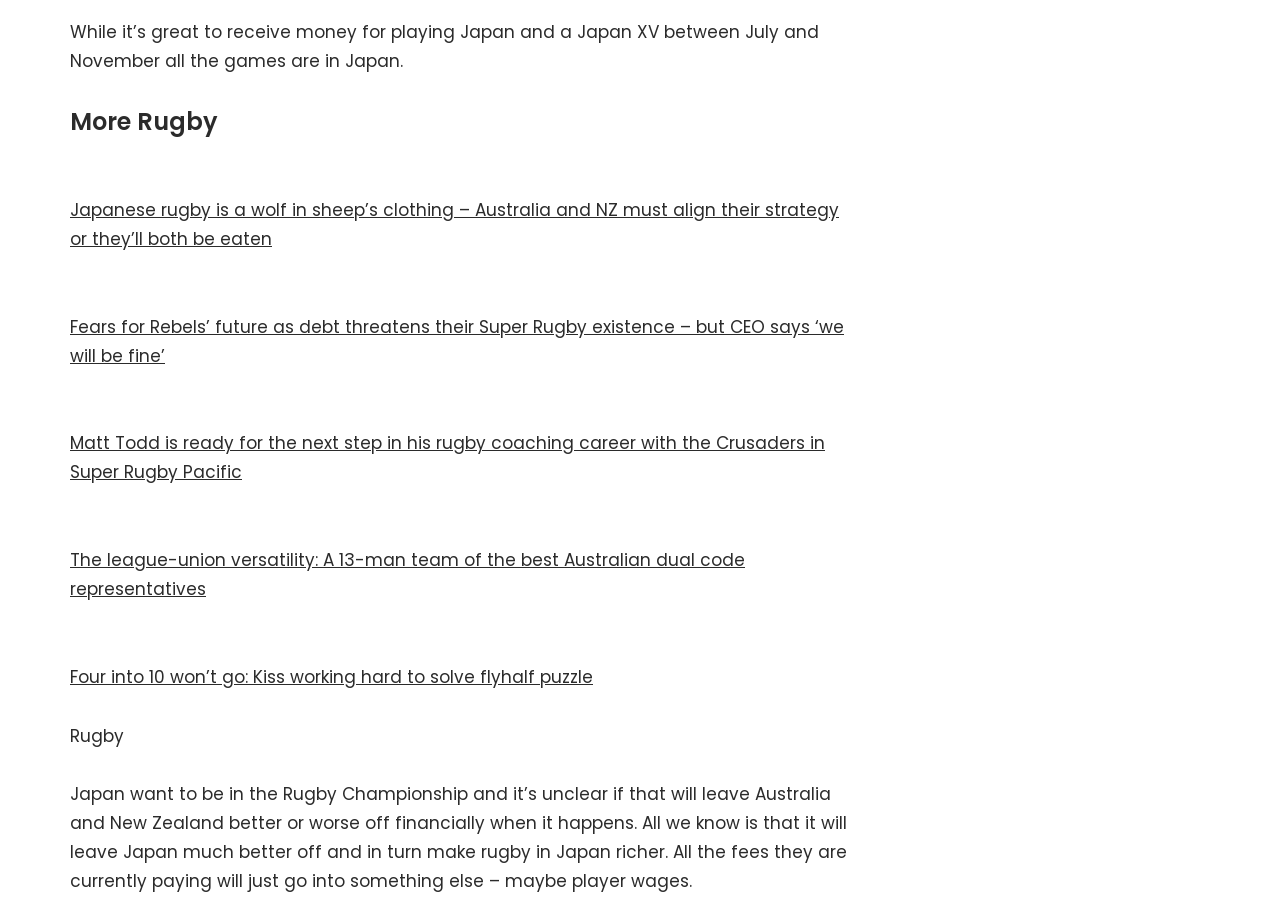What is the focus of the last paragraph?
Using the information presented in the image, please offer a detailed response to the question.

The last paragraph mentions that Japan will be 'much better off' financially when it joins the Rugby Championship, and that the fees they are currently paying will go towards something else, possibly player wages. This suggests that the focus of the paragraph is on Japan's potential financial gain from joining the Rugby Championship.